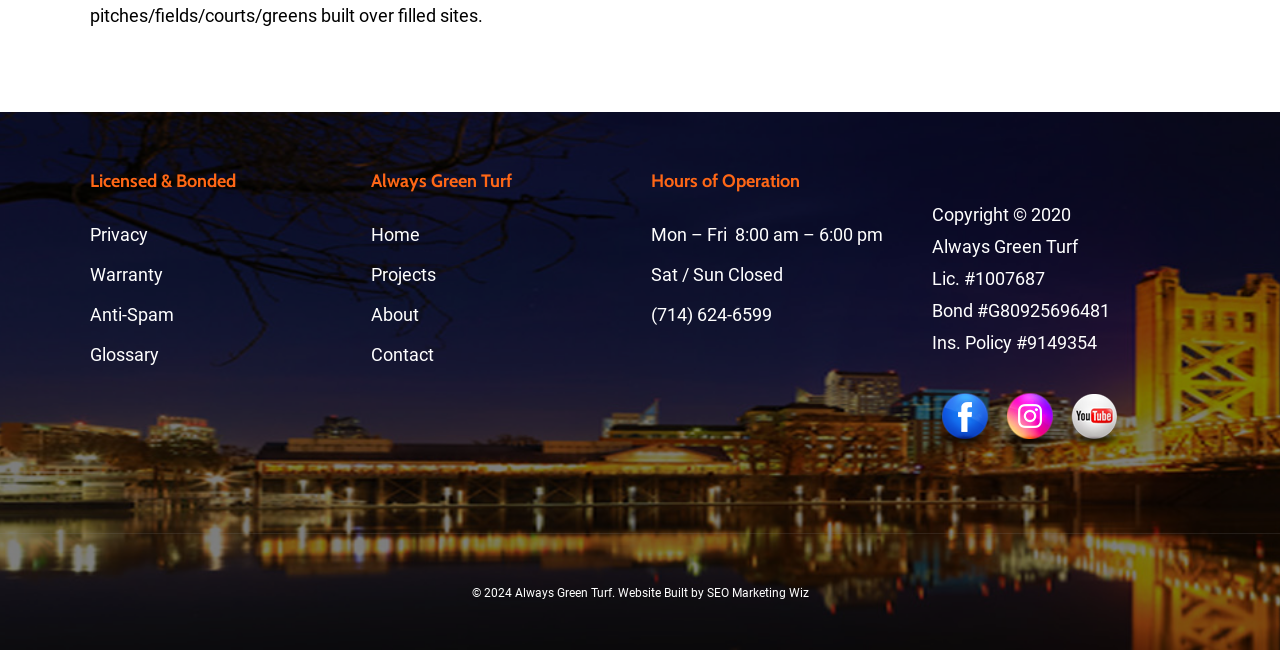Kindly determine the bounding box coordinates for the clickable area to achieve the given instruction: "Click on the 'Home' link".

[0.289, 0.344, 0.328, 0.377]